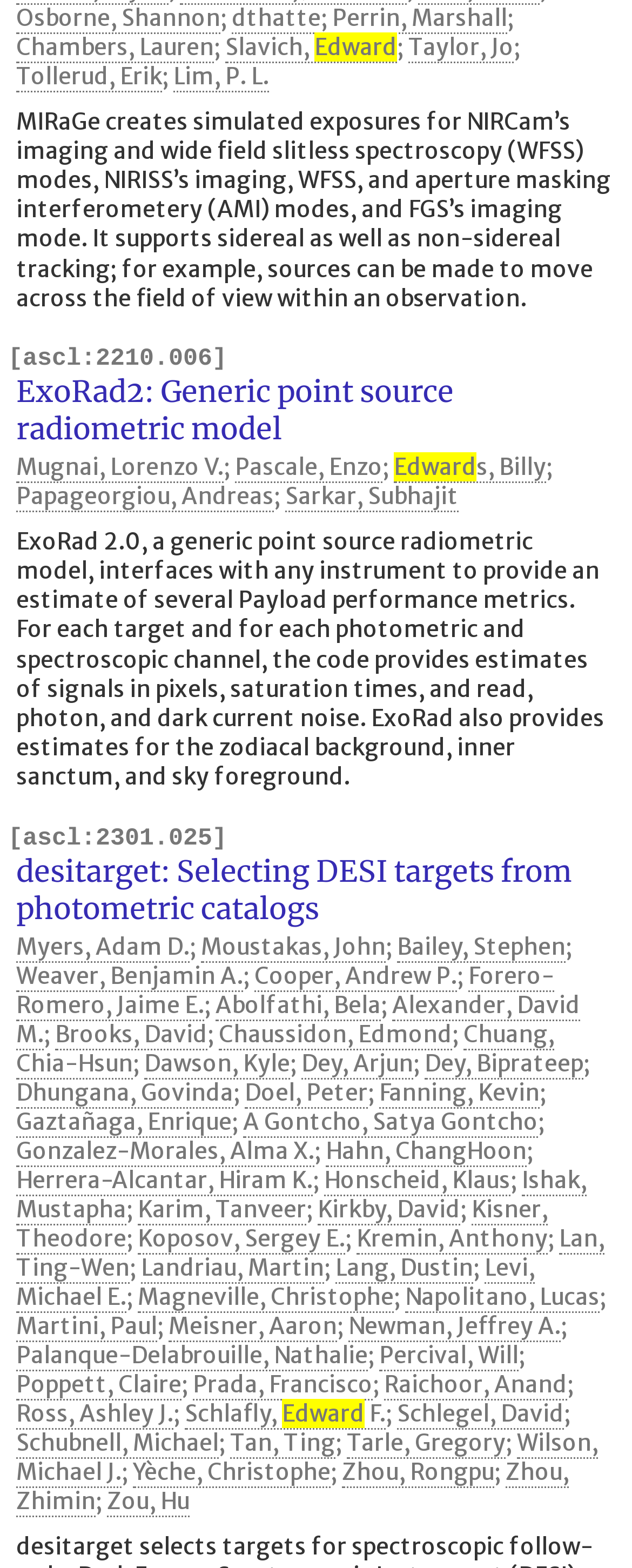Determine the coordinates of the bounding box that should be clicked to complete the instruction: "Check the information of desitarget". The coordinates should be represented by four float numbers between 0 and 1: [left, top, right, bottom].

[0.026, 0.543, 0.905, 0.591]